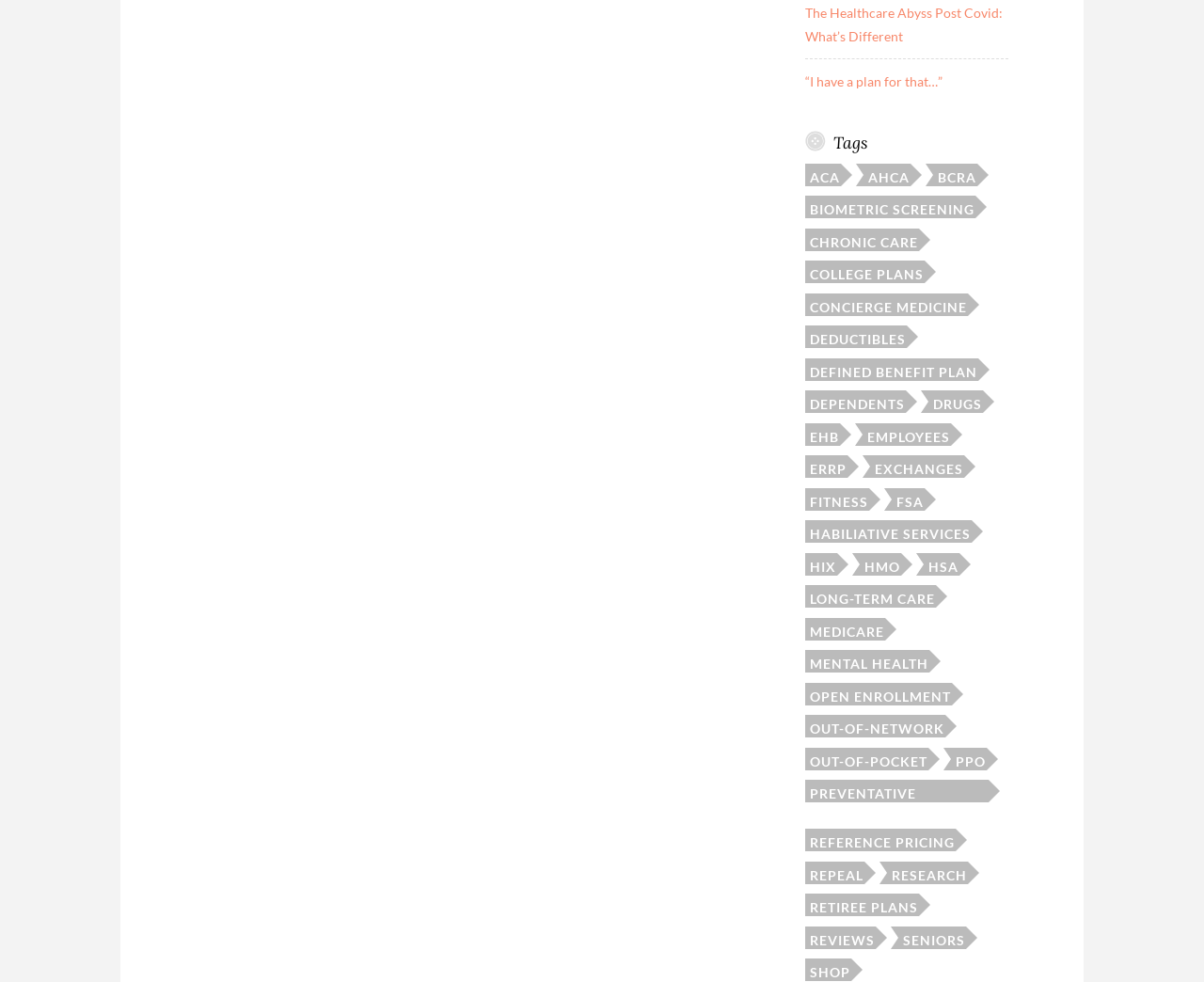Identify the bounding box coordinates of the clickable region required to complete the instruction: "Explore 'college plans'". The coordinates should be given as four float numbers within the range of 0 and 1, i.e., [left, top, right, bottom].

[0.669, 0.265, 0.768, 0.288]